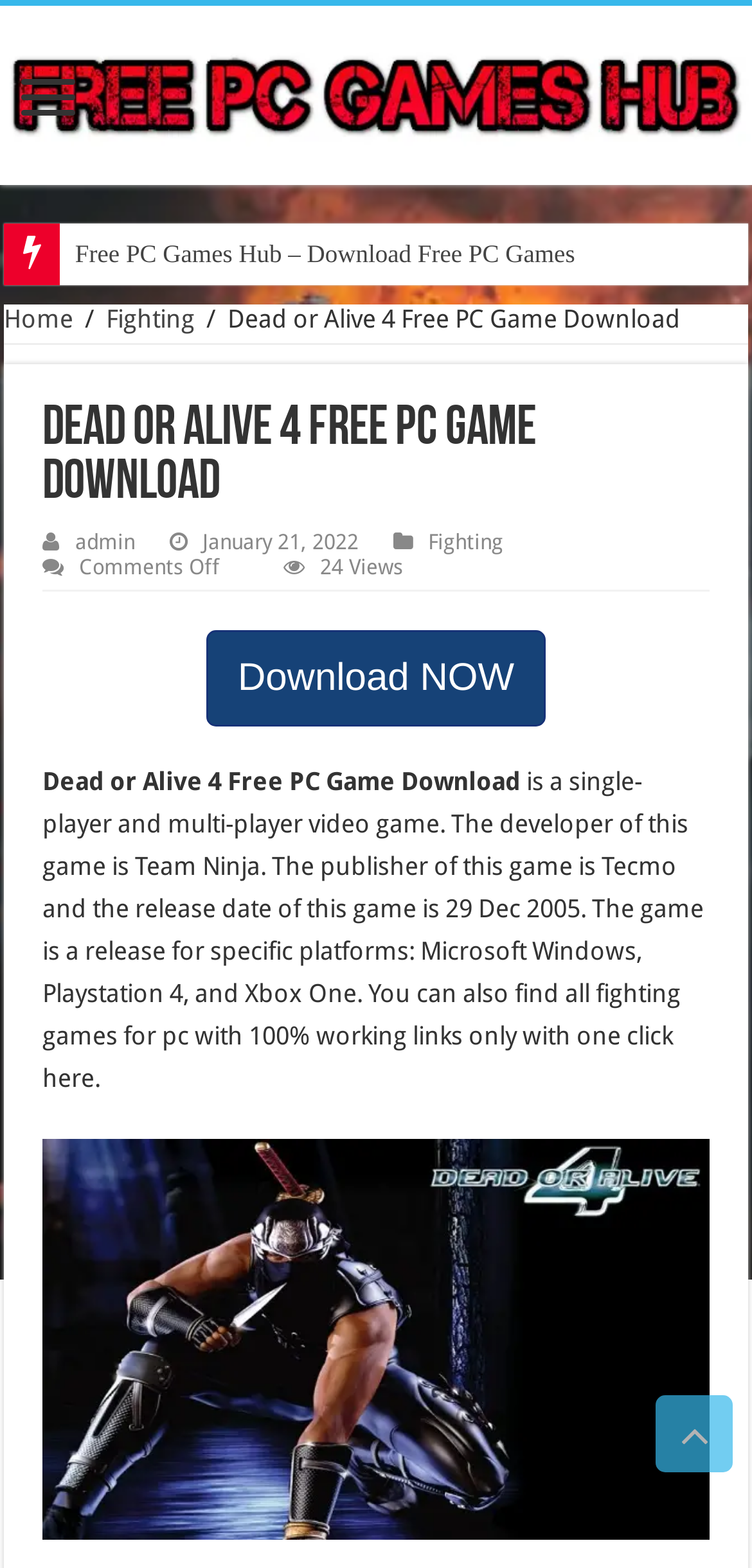How many views does this game have?
Please use the image to provide an in-depth answer to the question.

The number of views can be found in the static text '24 Views' which is located below the heading 'Dead or Alive 4 Free PC Game Download'.